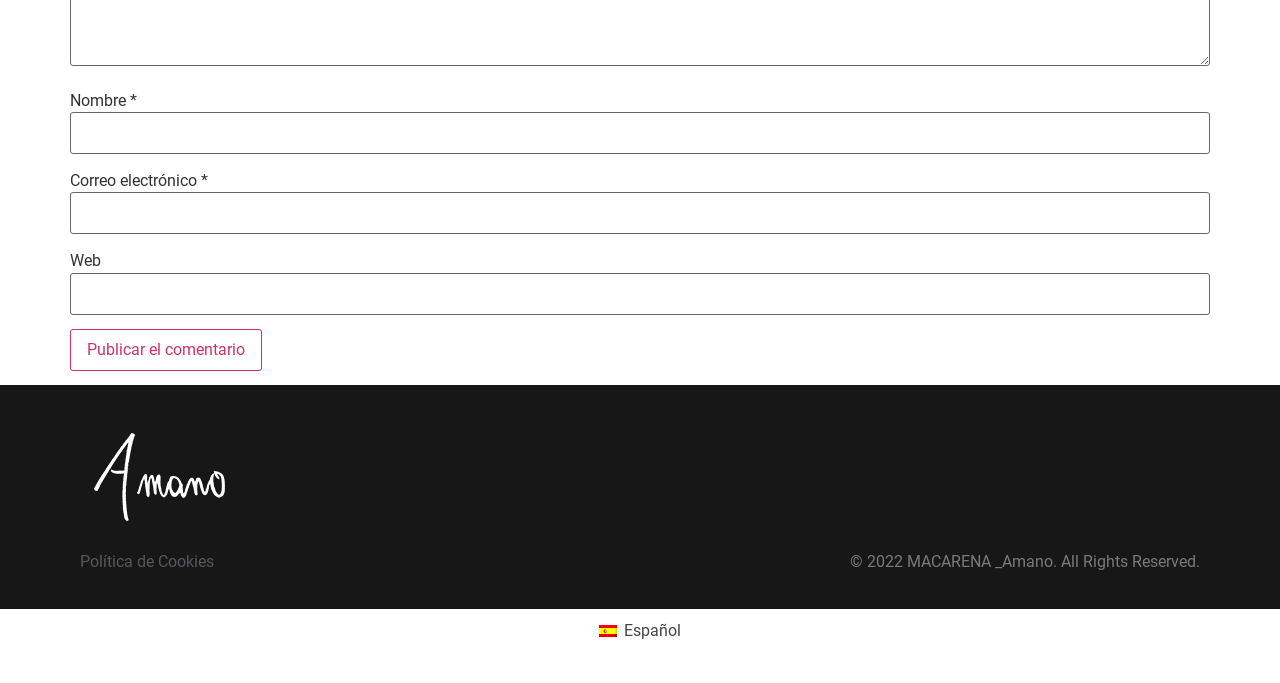What is the language of the webpage?
Using the image, provide a detailed and thorough answer to the question.

The link with bounding box coordinates [0.46, 0.903, 0.54, 0.944] has the text 'Español', suggesting that the webpage is in Spanish language.